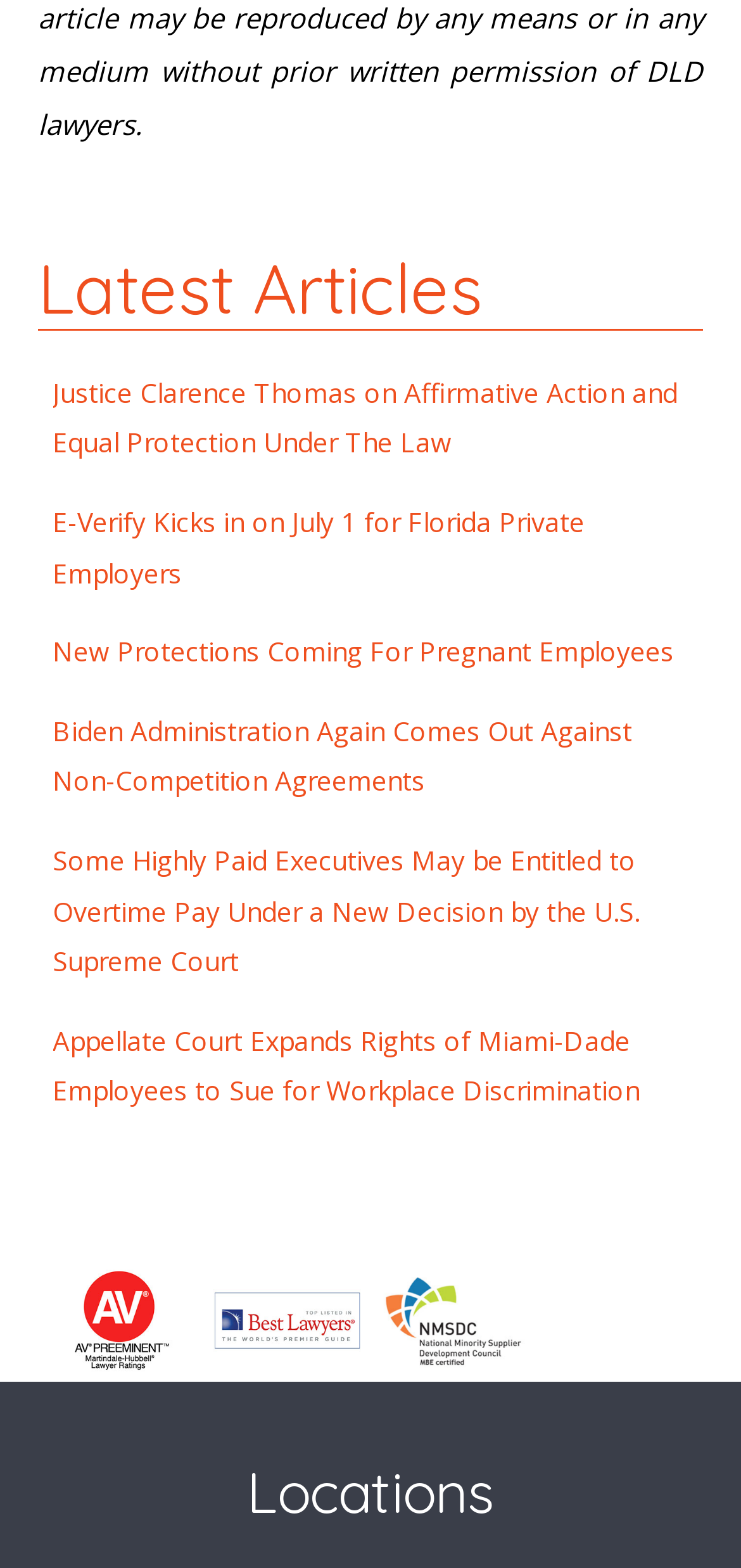Please mark the clickable region by giving the bounding box coordinates needed to complete this instruction: "Read the latest article on Justice Clarence Thomas".

[0.071, 0.239, 0.914, 0.294]